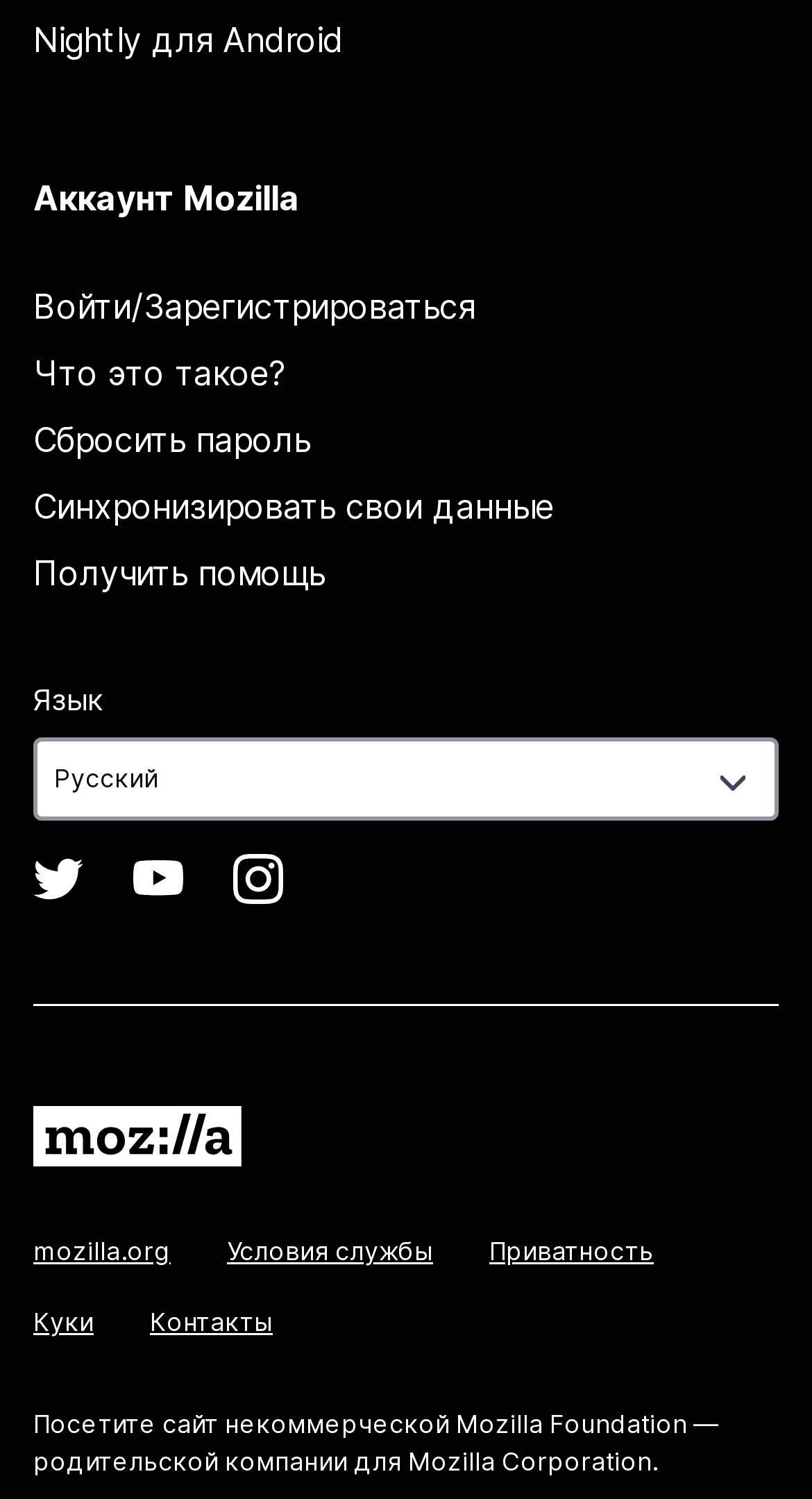Determine the bounding box coordinates of the clickable element necessary to fulfill the instruction: "Learn what this is about". Provide the coordinates as four float numbers within the 0 to 1 range, i.e., [left, top, right, bottom].

[0.041, 0.235, 0.351, 0.263]